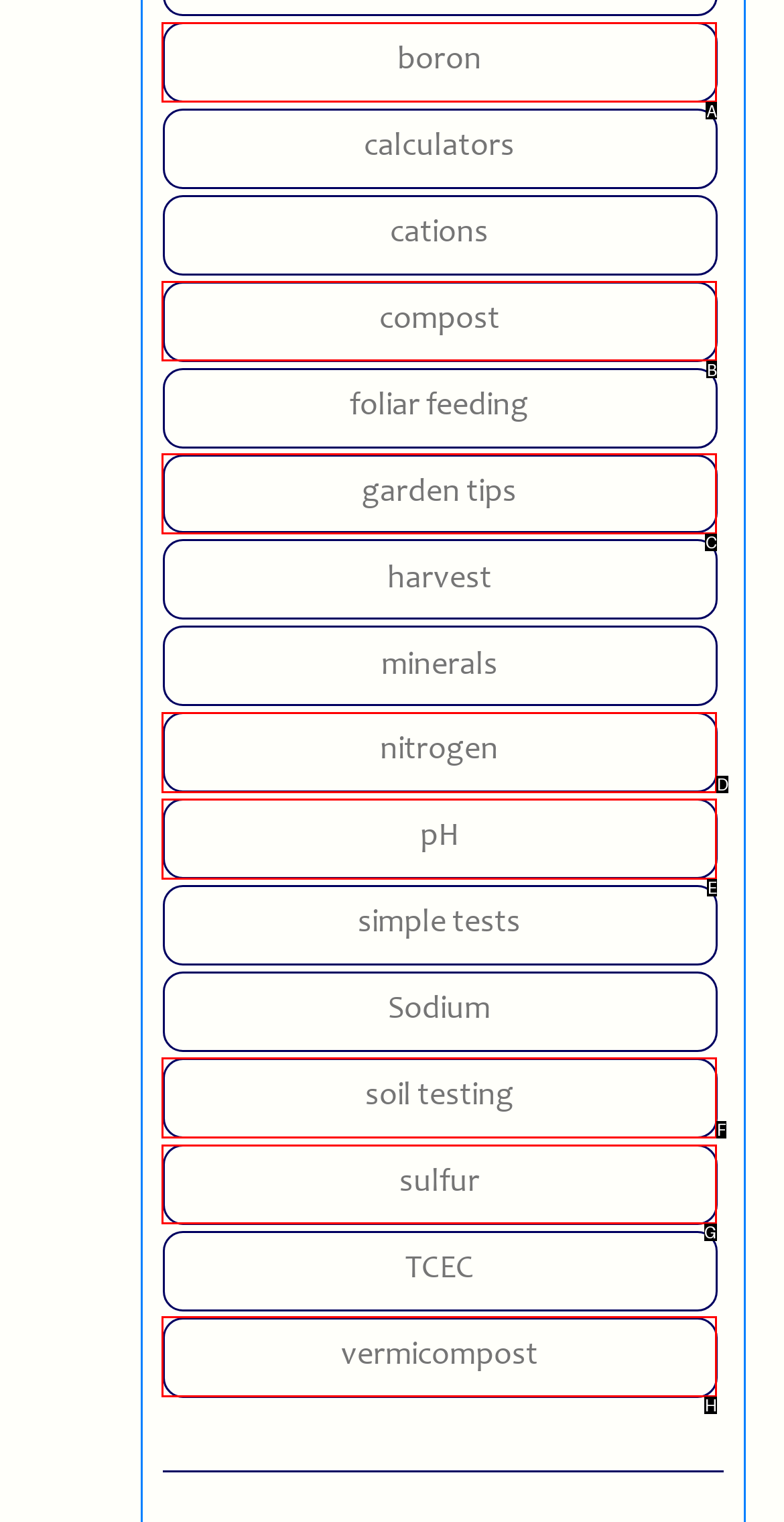Which choice should you pick to execute the task: go to sulfur page
Respond with the letter associated with the correct option only.

G